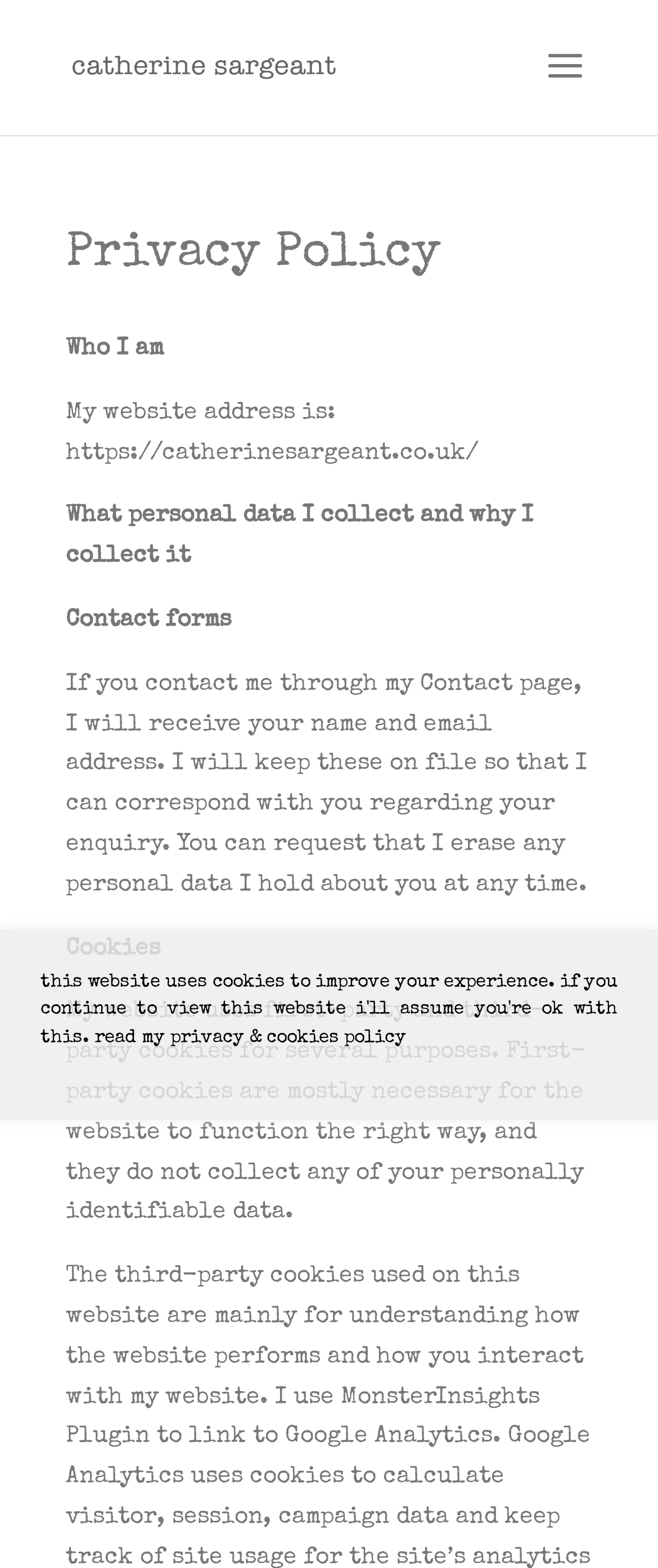What is the purpose of first-party cookies?
Observe the image and answer the question with a one-word or short phrase response.

For the website to function properly